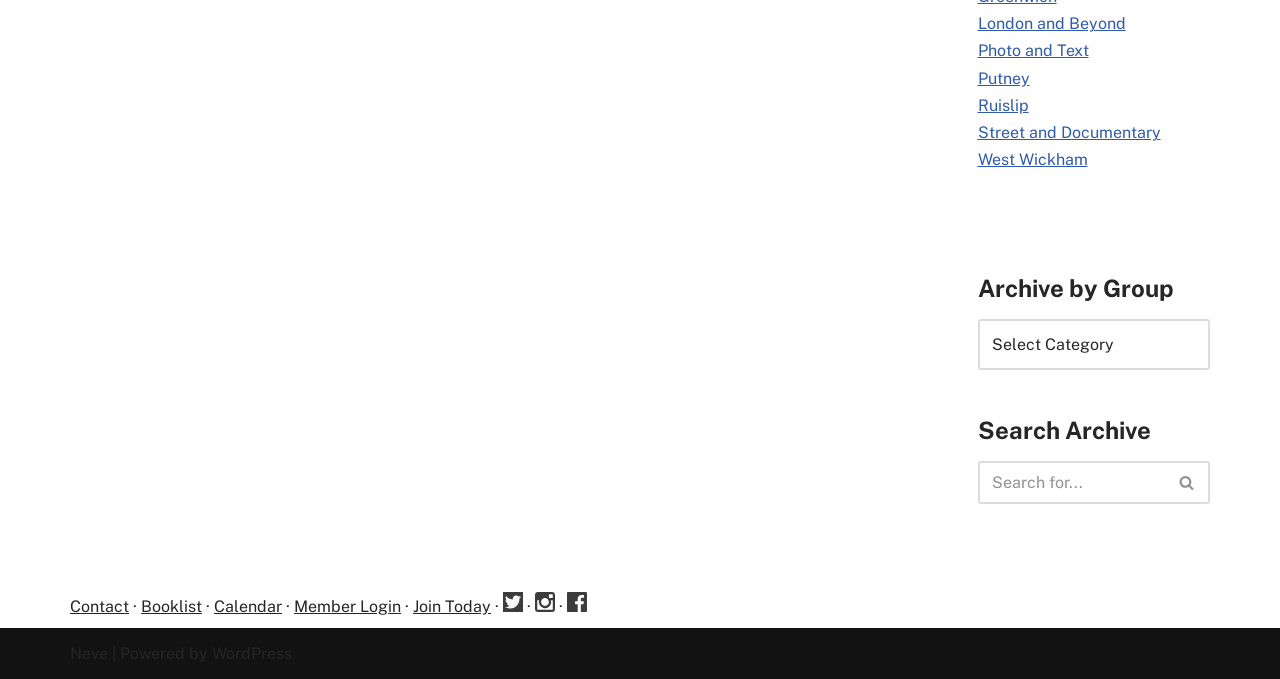Bounding box coordinates are specified in the format (top-left x, top-left y, bottom-right x, bottom-right y). All values are floating point numbers bounded between 0 and 1. Please provide the bounding box coordinate of the region this sentence describes: Contact

[0.055, 0.879, 0.101, 0.907]